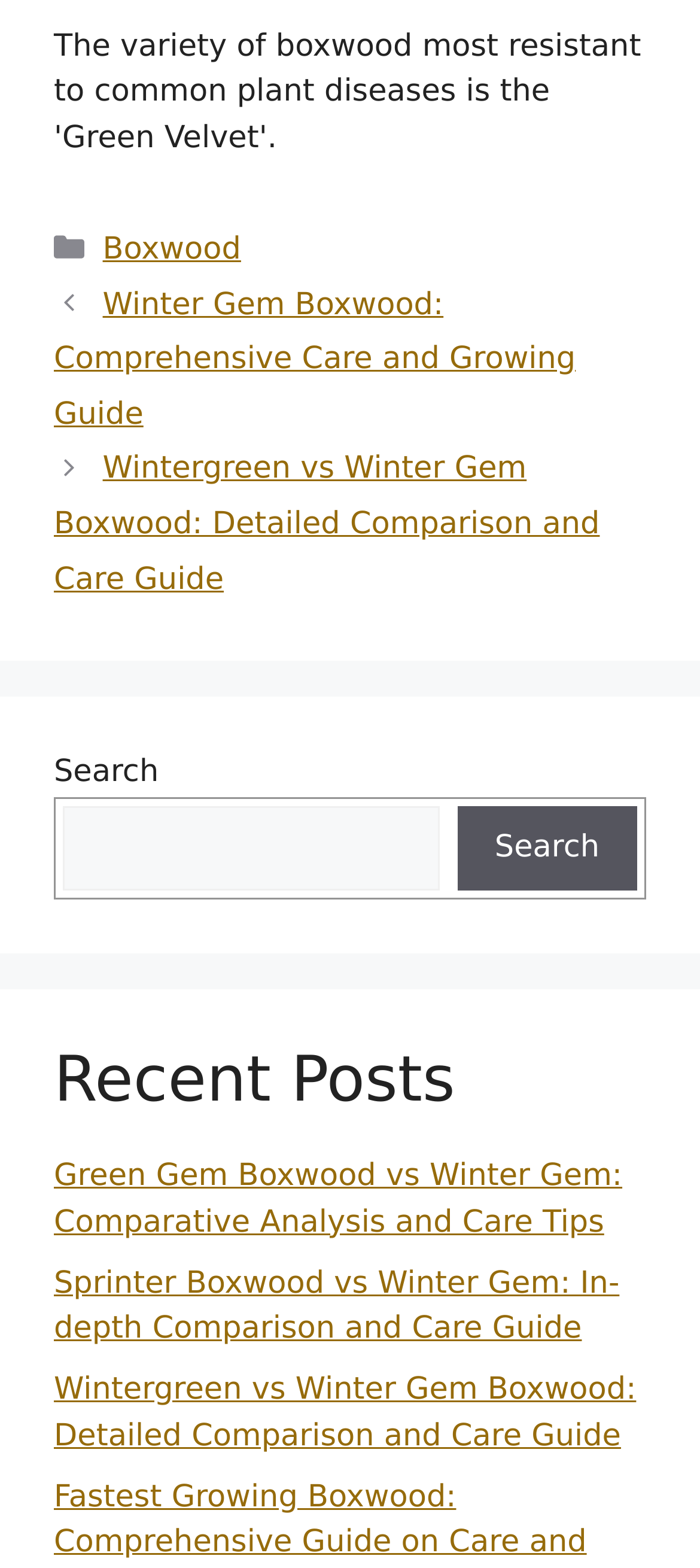What is the title of the first post?
Based on the screenshot, provide your answer in one word or phrase.

Winter Gem Boxwood